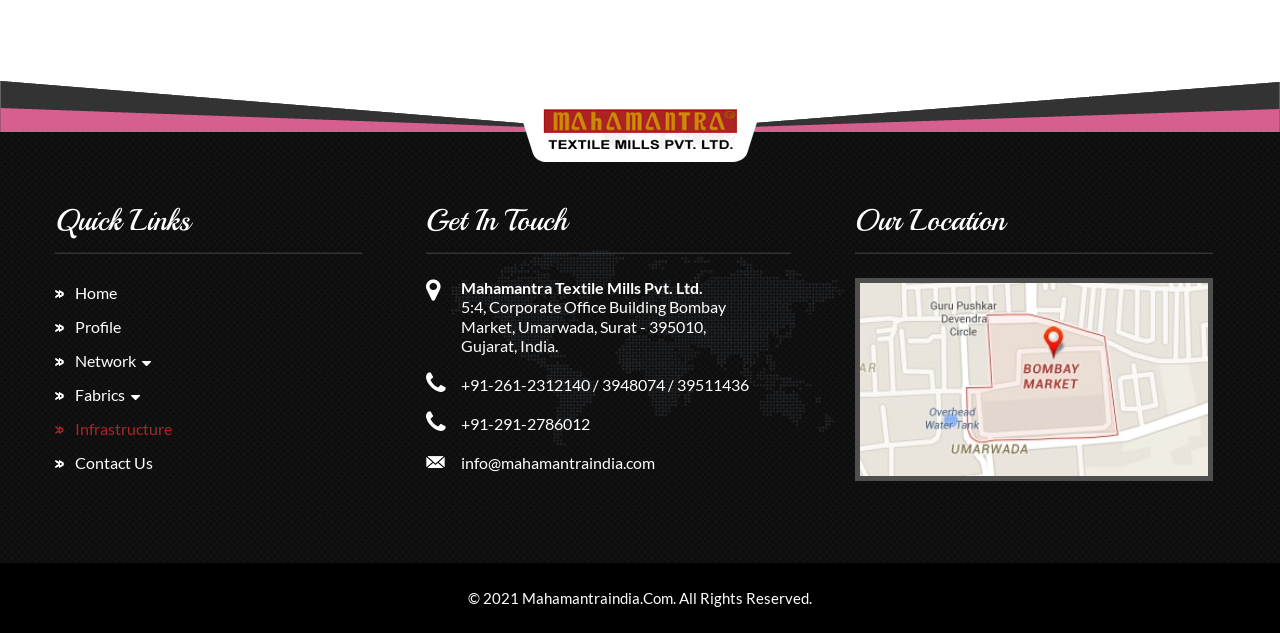Identify the bounding box coordinates of the section that should be clicked to achieve the task described: "Email info@mahamantraindia.com".

[0.36, 0.716, 0.512, 0.746]